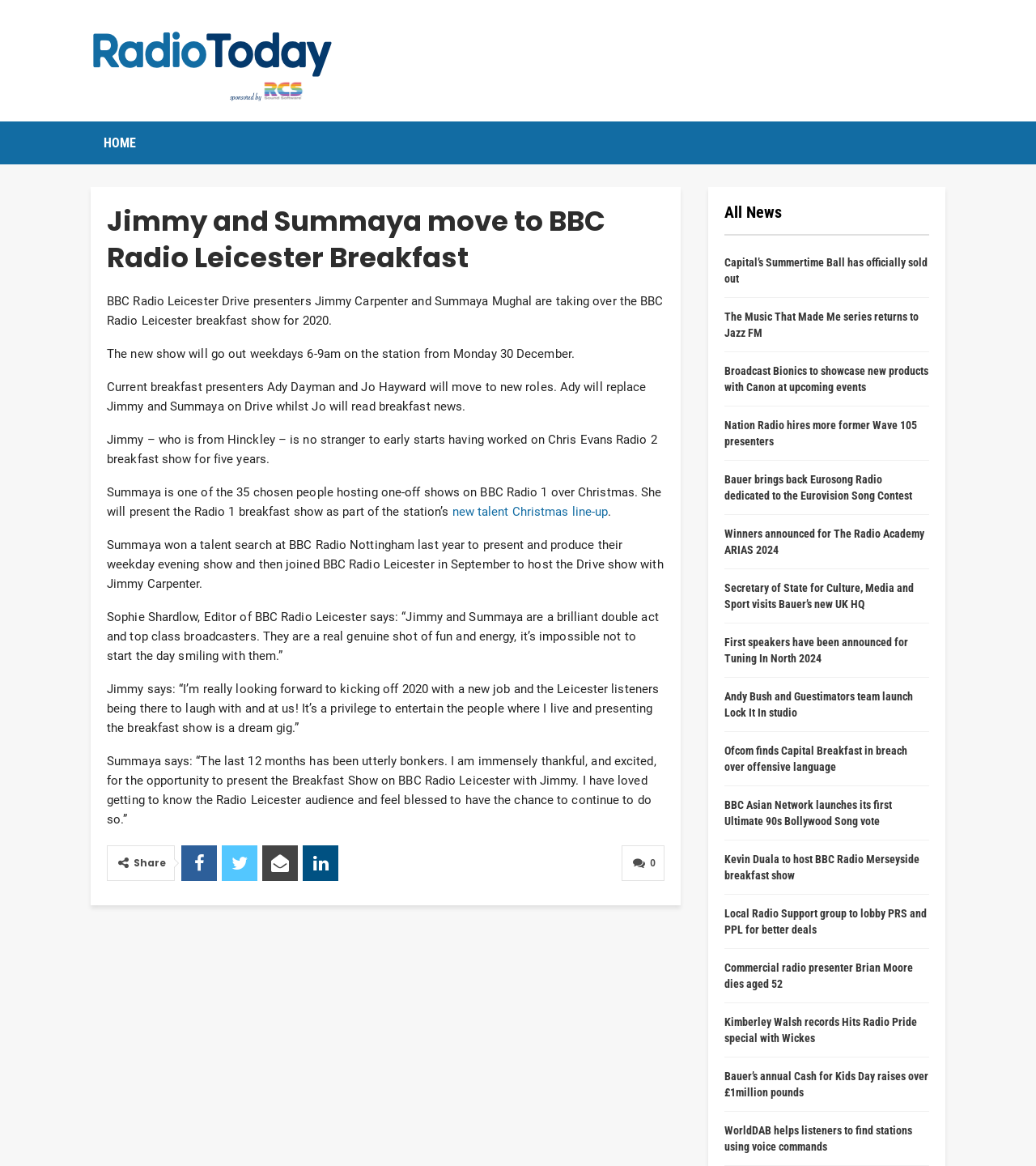Please provide a comprehensive response to the question below by analyzing the image: 
What is the name of the radio show?

The name of the radio show can be found in the article heading 'Jimmy and Summaya move to BBC Radio Leicester Breakfast' which is a StaticText element with ID 103.